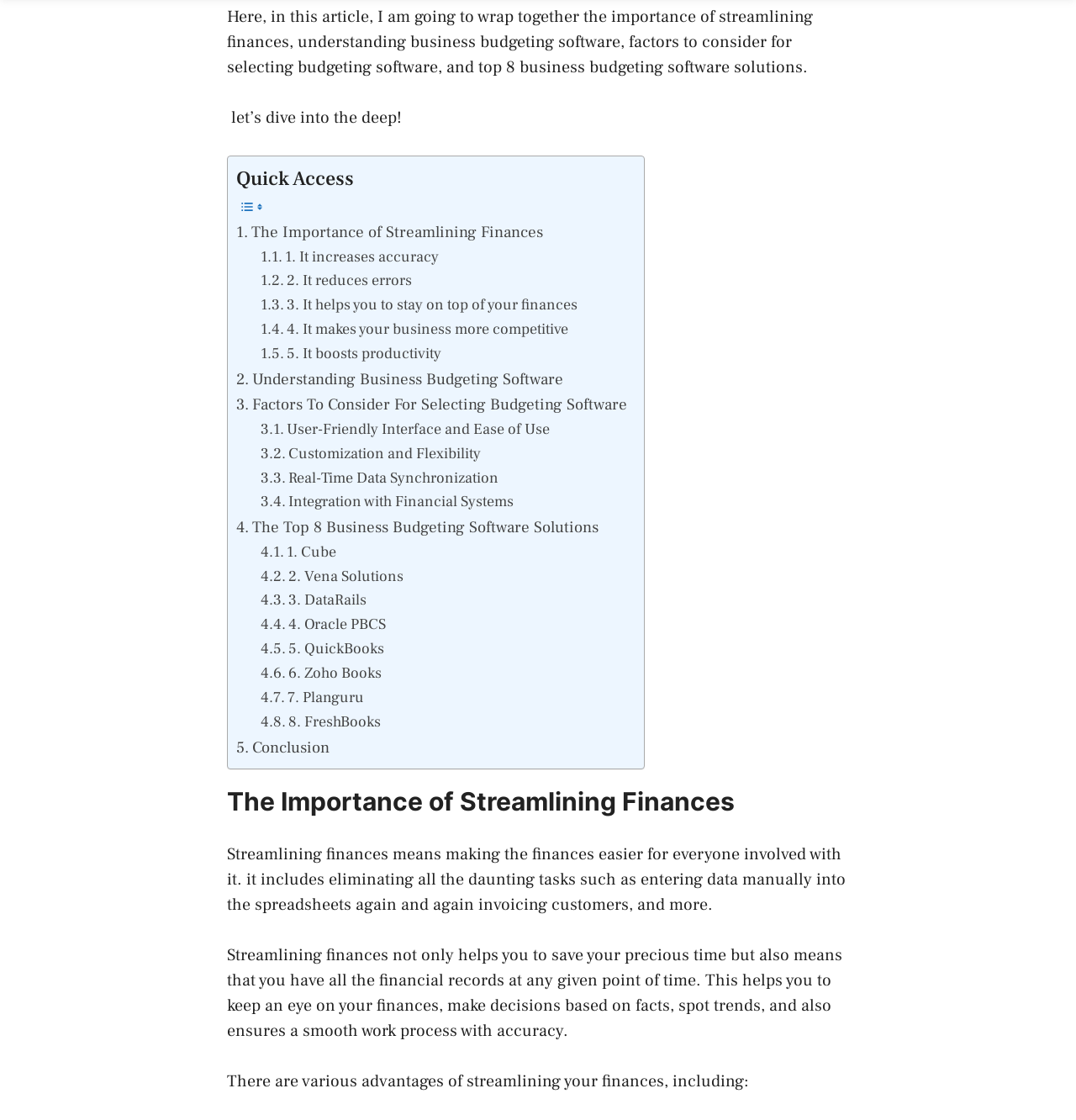Please reply to the following question with a single word or a short phrase:
How many business budgeting software solutions are discussed?

8